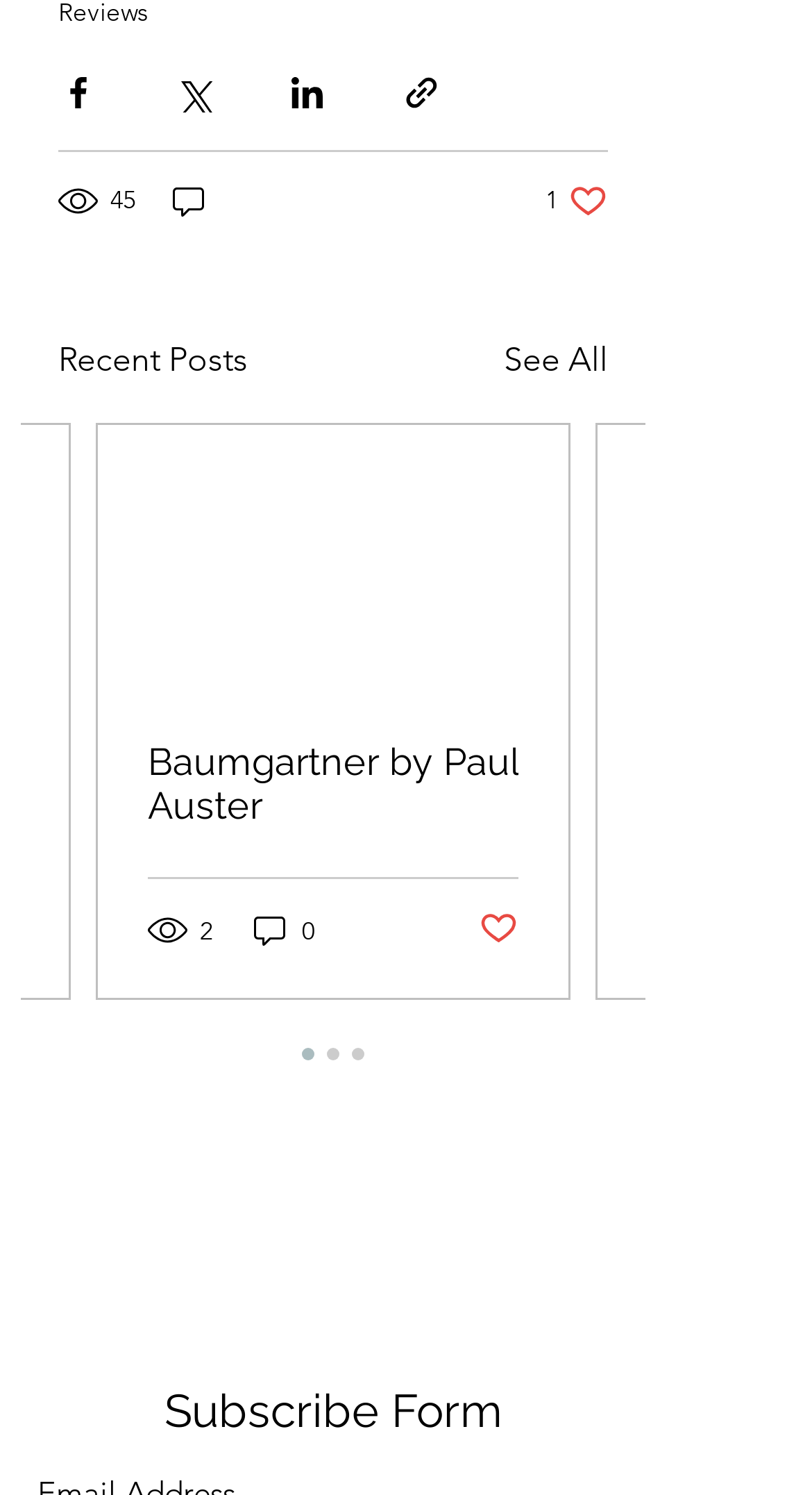Answer with a single word or phrase: 
What is the title of the second post?

Baumgartner by Paul Auster